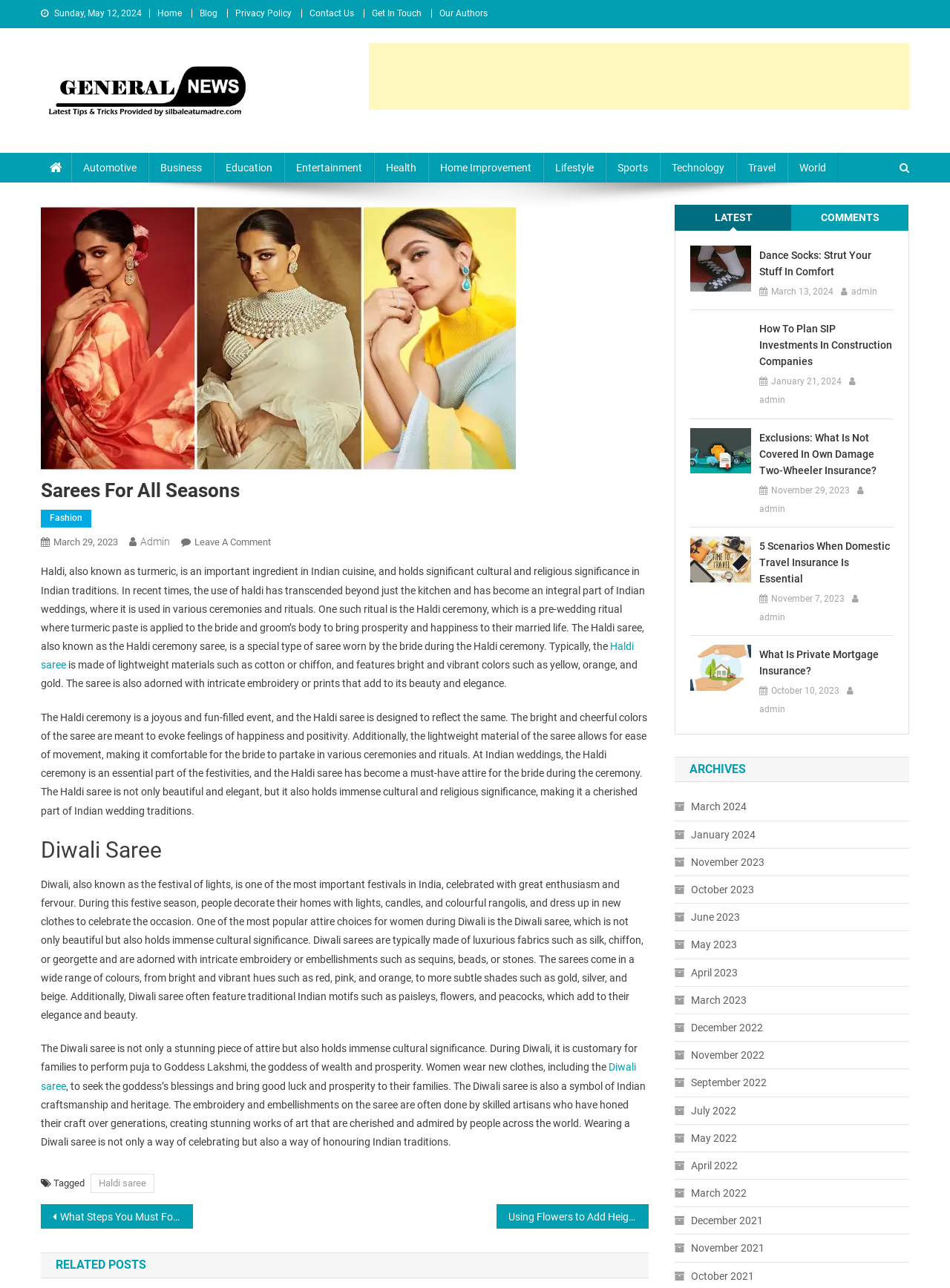Identify and generate the primary title of the webpage.

Sarees For All Seasons